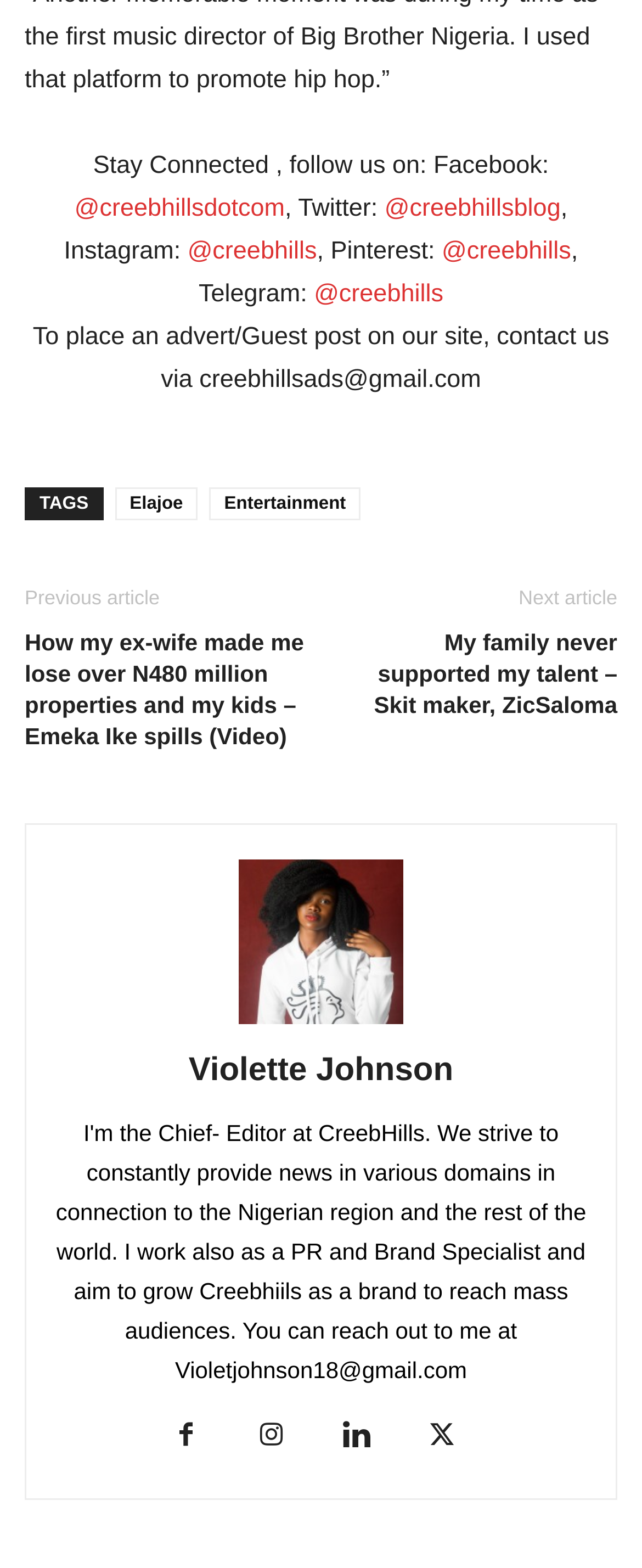Please determine the bounding box coordinates of the element's region to click in order to carry out the following instruction: "Send an email to Violetjohnson18@gmail.com". The coordinates should be four float numbers between 0 and 1, i.e., [left, top, right, bottom].

[0.273, 0.865, 0.727, 0.882]